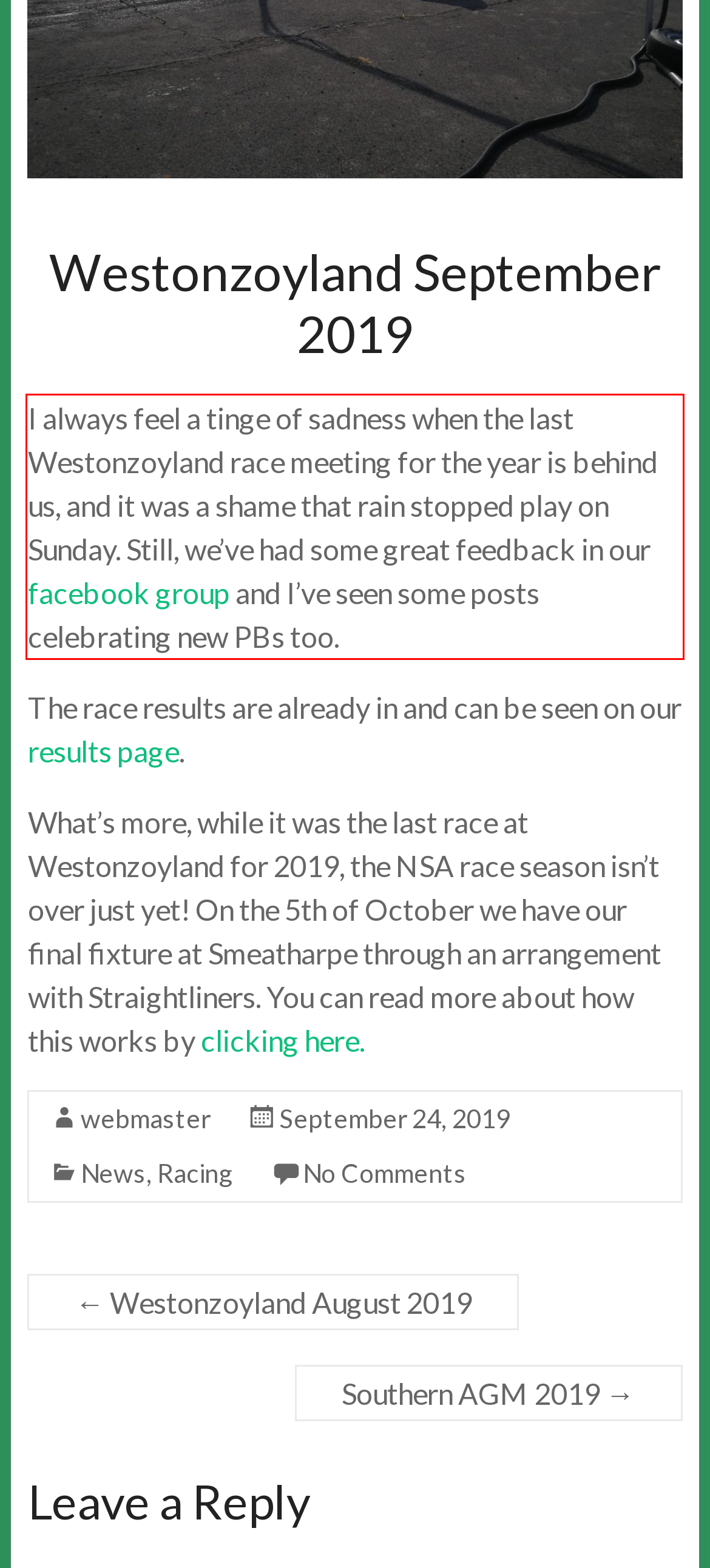Analyze the webpage screenshot and use OCR to recognize the text content in the red bounding box.

I always feel a tinge of sadness when the last Westonzoyland race meeting for the year is behind us, and it was a shame that rain stopped play on Sunday. Still, we’ve had some great feedback in our facebook group and I’ve seen some posts celebrating new PBs too.